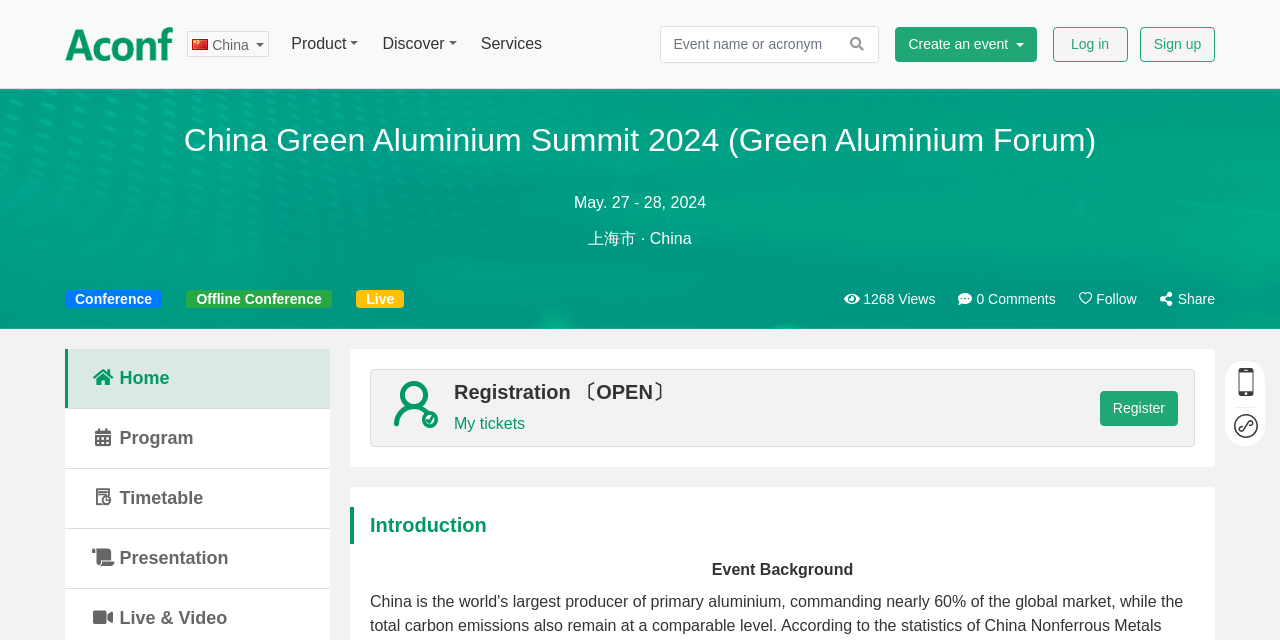Pinpoint the bounding box coordinates of the area that must be clicked to complete this instruction: "Click the Create an event button".

[0.7, 0.041, 0.81, 0.096]